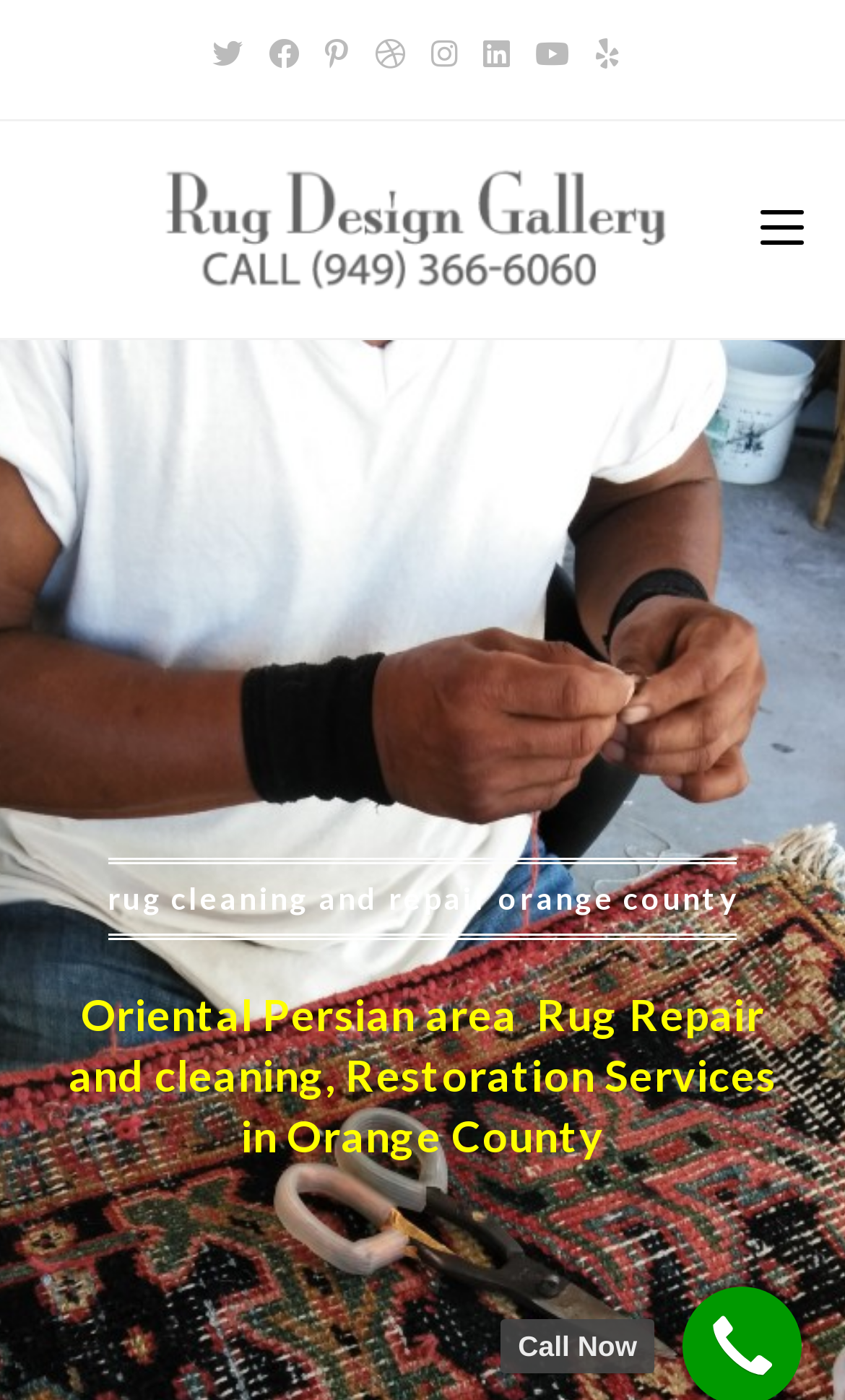Please identify the bounding box coordinates of the clickable region that I should interact with to perform the following instruction: "Visit rug repair orange county page". The coordinates should be expressed as four float numbers between 0 and 1, i.e., [left, top, right, bottom].

[0.19, 0.148, 0.81, 0.174]